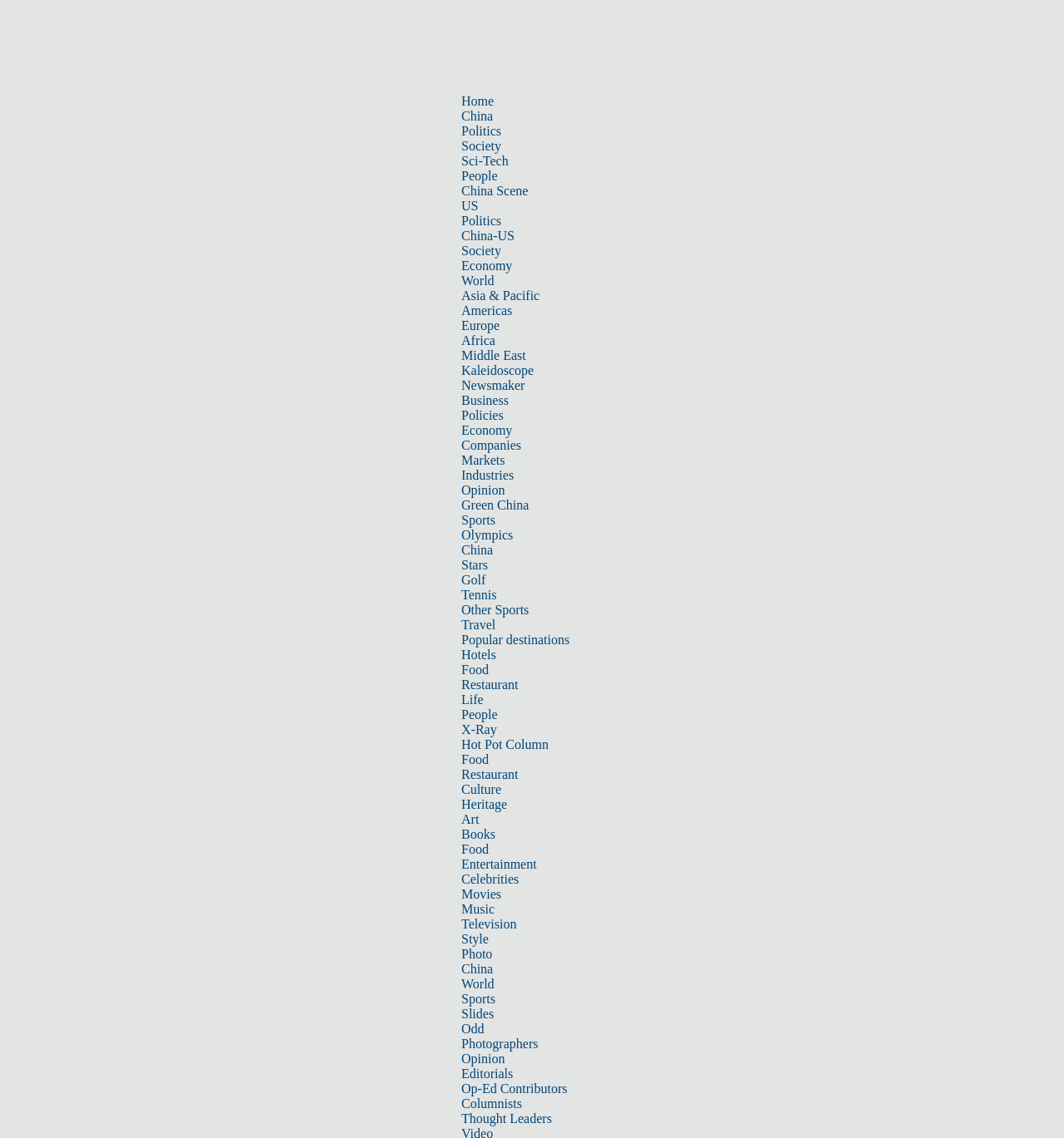Please identify the bounding box coordinates of the clickable area that will fulfill the following instruction: "Go to the 'China' section". The coordinates should be in the format of four float numbers between 0 and 1, i.e., [left, top, right, bottom].

[0.434, 0.096, 0.463, 0.108]